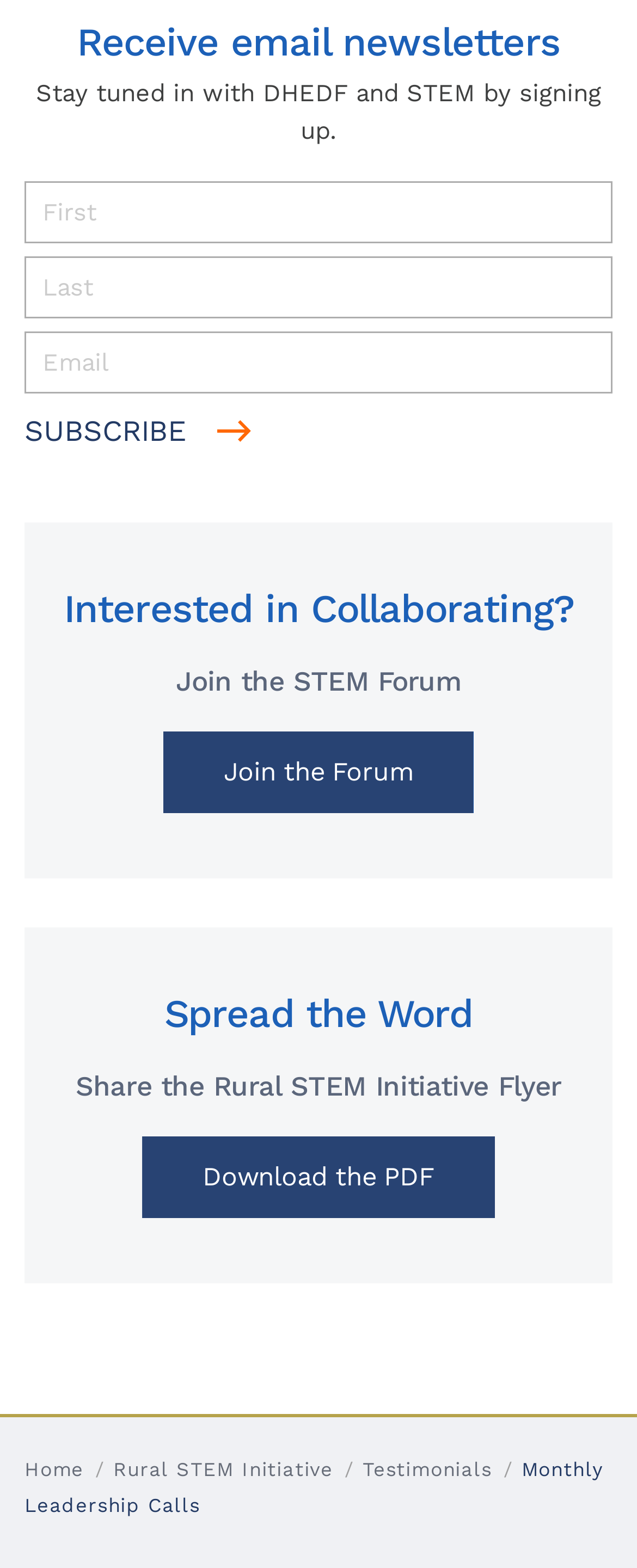Please determine the bounding box coordinates of the element to click in order to execute the following instruction: "Click SUBSCRIBE". The coordinates should be four float numbers between 0 and 1, specified as [left, top, right, bottom].

[0.038, 0.259, 0.408, 0.291]